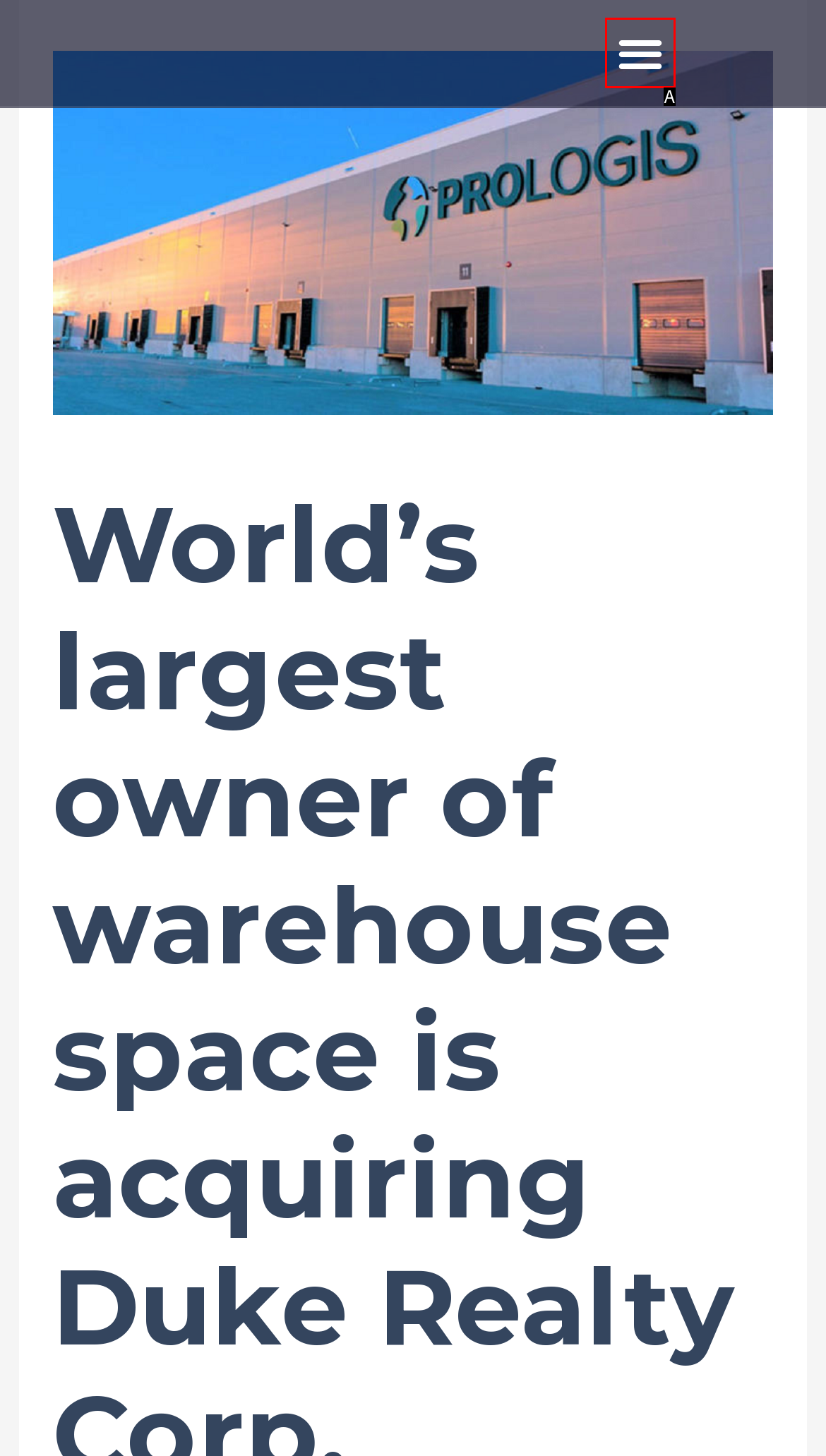Determine which option matches the description: Menu. Answer using the letter of the option.

A